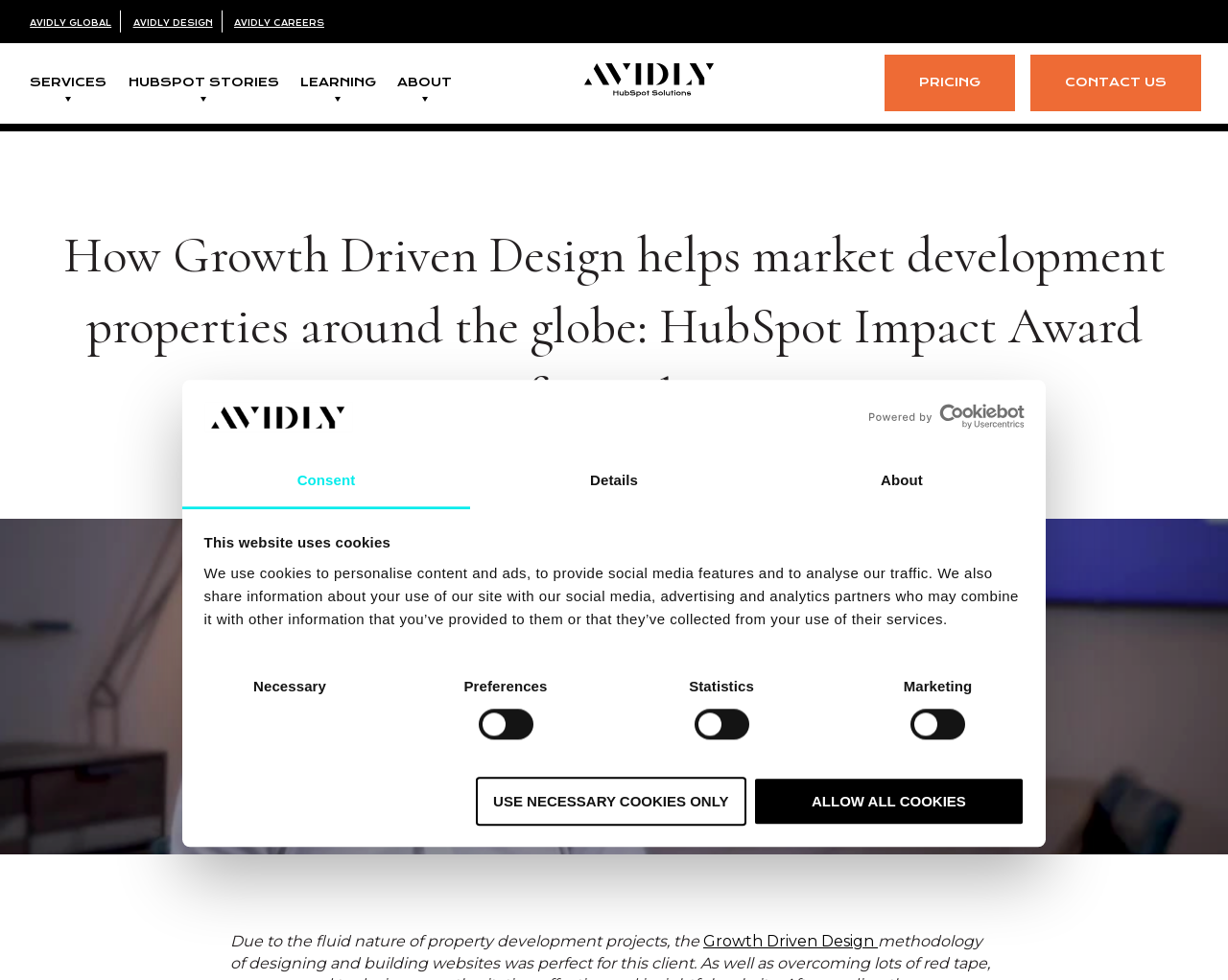Can you find the bounding box coordinates for the UI element given this description: "About"? Provide the coordinates as four float numbers between 0 and 1: [left, top, right, bottom].

[0.315, 0.066, 0.377, 0.104]